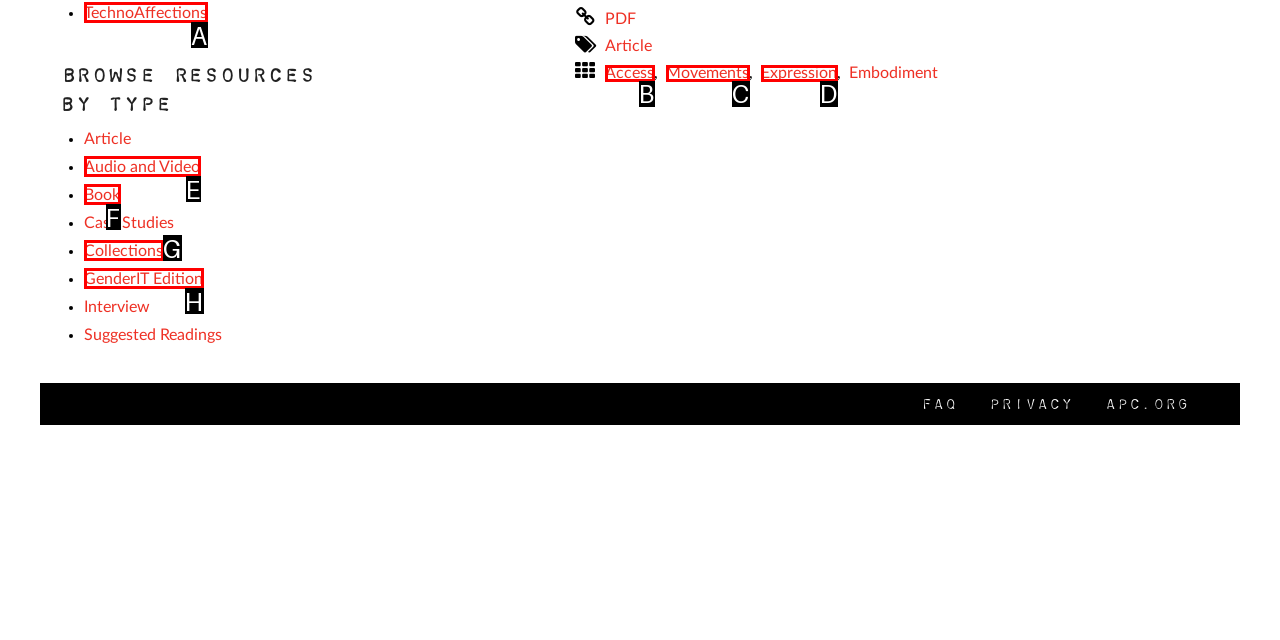Select the option that corresponds to the description: Movements
Respond with the letter of the matching choice from the options provided.

C